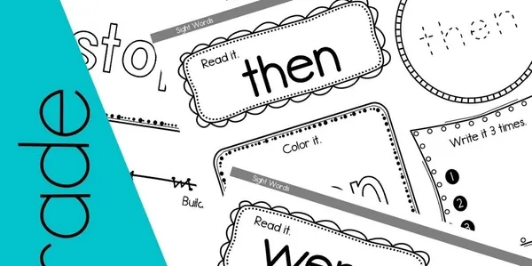Please answer the following question using a single word or phrase: What is the dominant color of the background?

Black and white